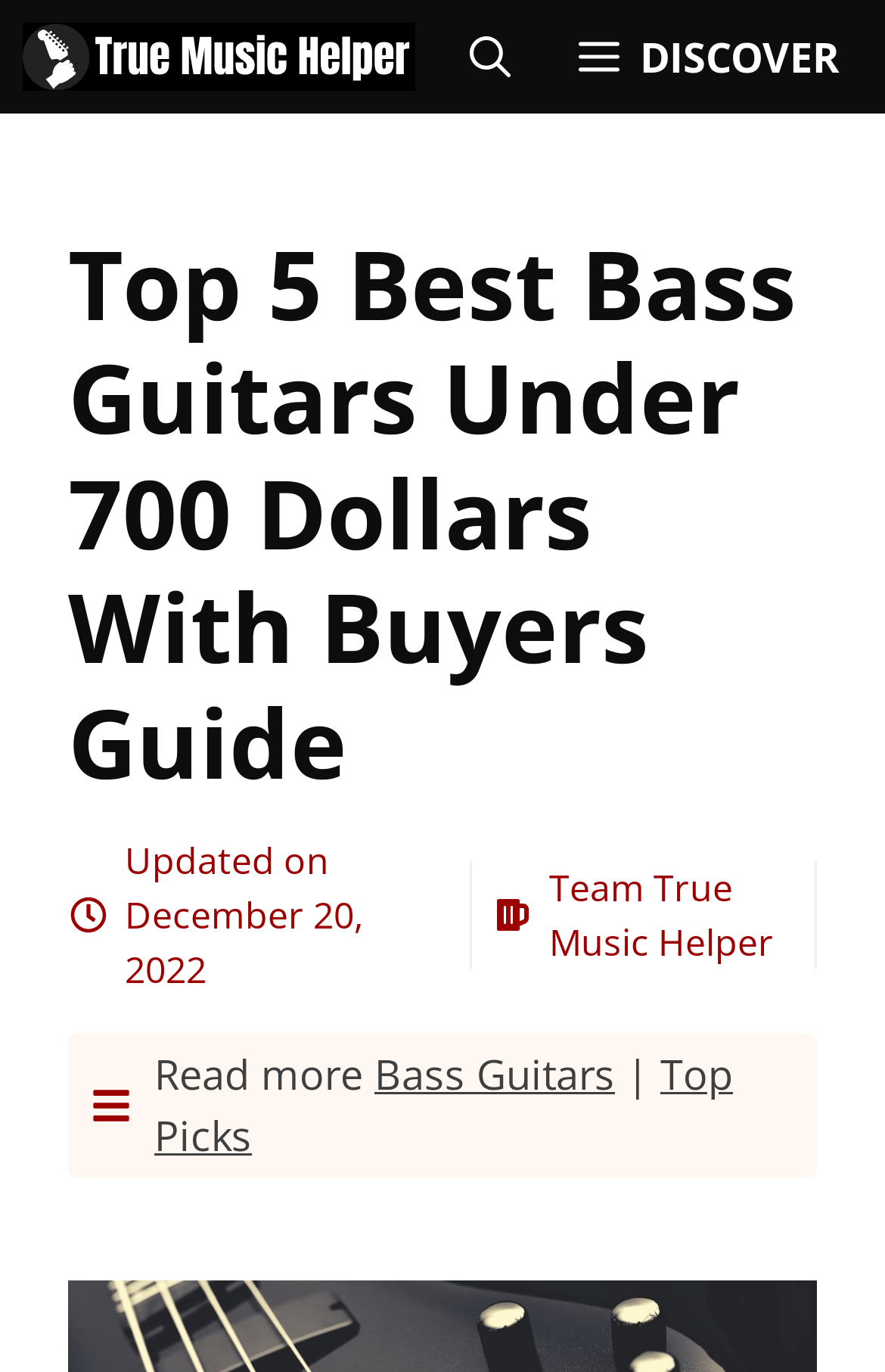What is the purpose of the 'DISCOVER' button?
Refer to the screenshot and respond with a concise word or phrase.

To open the mobile menu